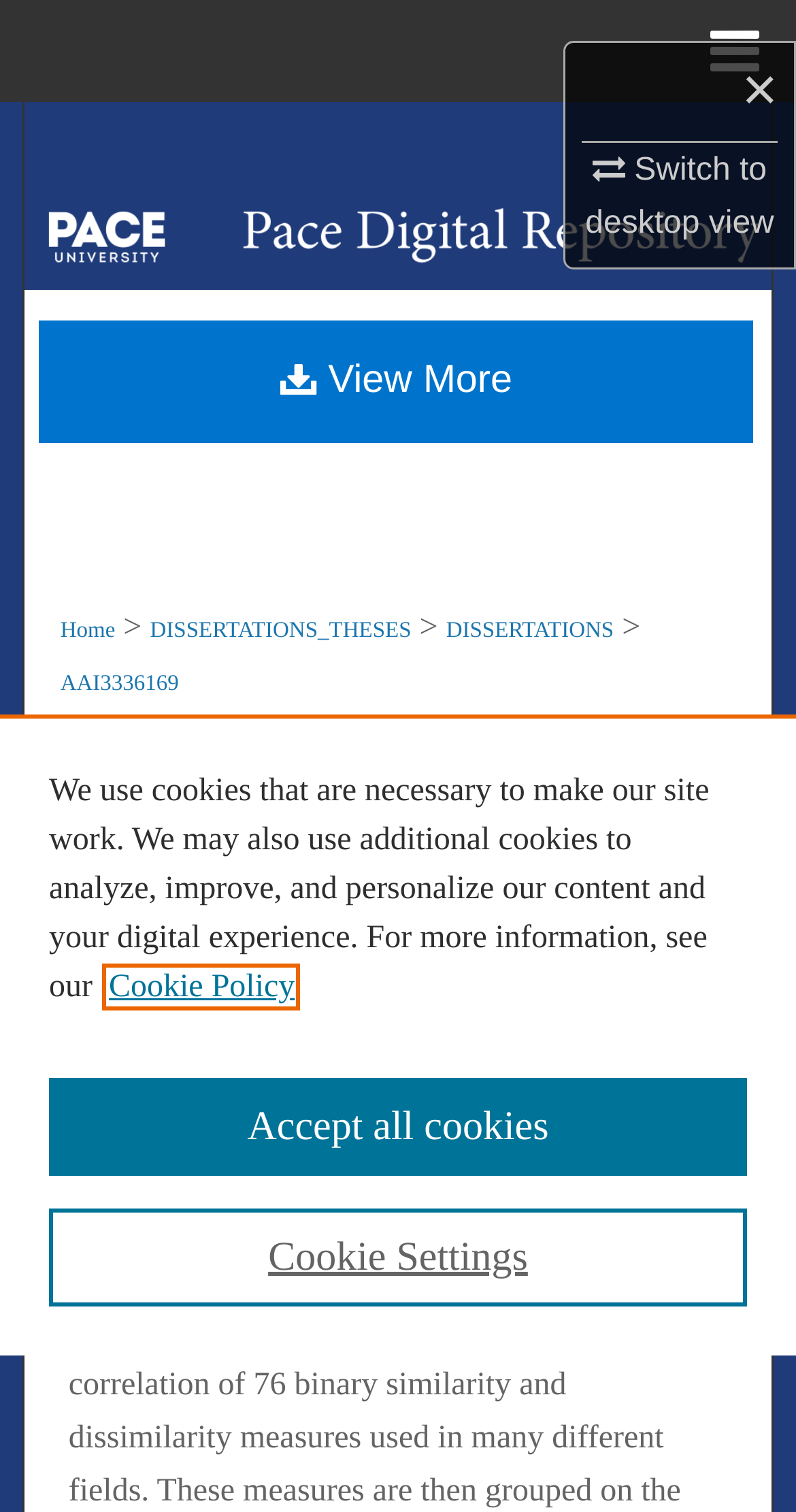Please respond to the question with a concise word or phrase:
What is the name of the university?

Pace University